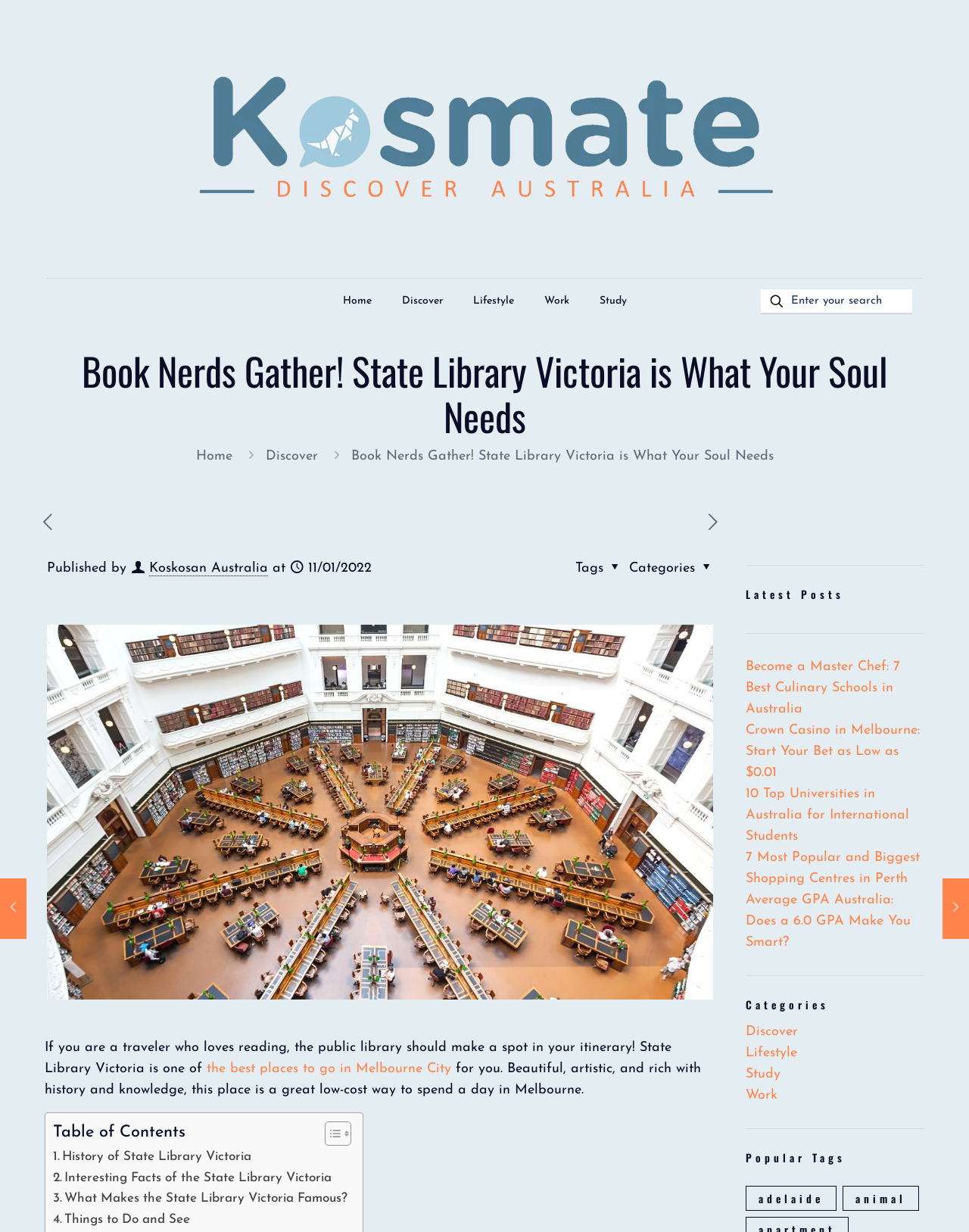What is the purpose of the search form?
Based on the image, answer the question with a single word or brief phrase.

To search the website